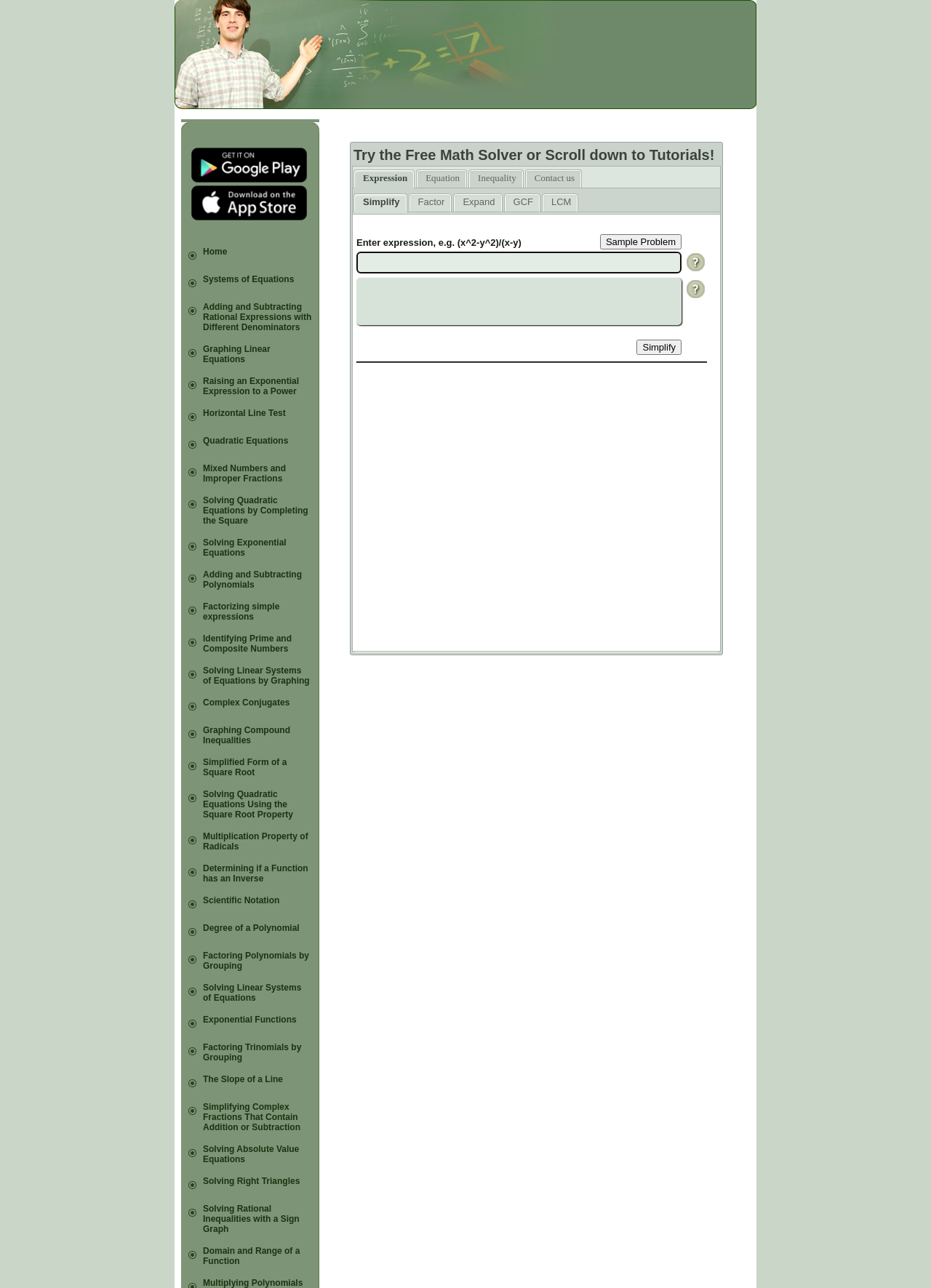Using the information in the image, give a detailed answer to the following question: What is the focus of the webpage?

The title of the webpage is 'Determining if a Function has an Inverse', which suggests that the focus of the webpage is on inverse functions and related math concepts.